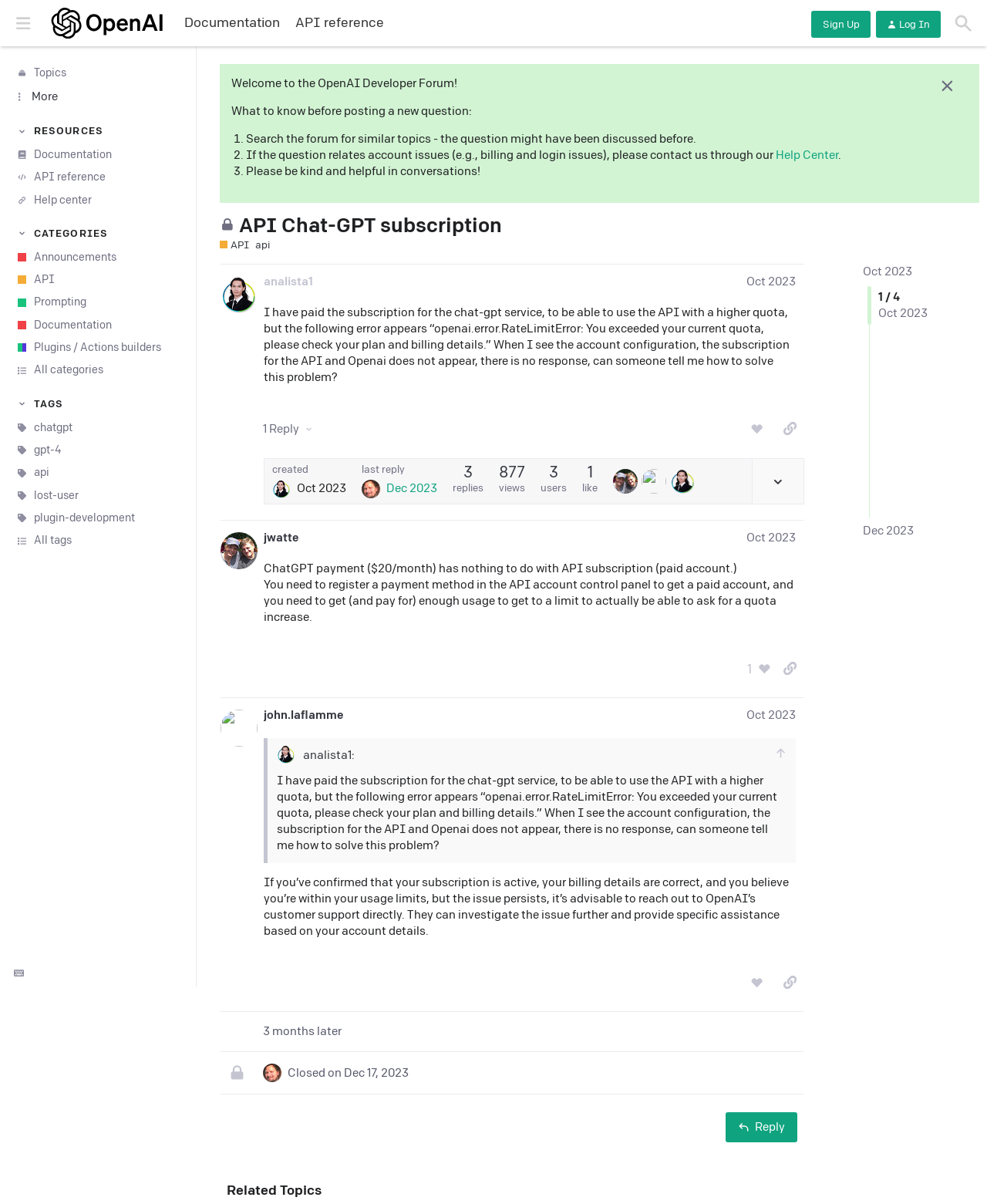Extract the heading text from the webpage.

API Chat-GPT subscription